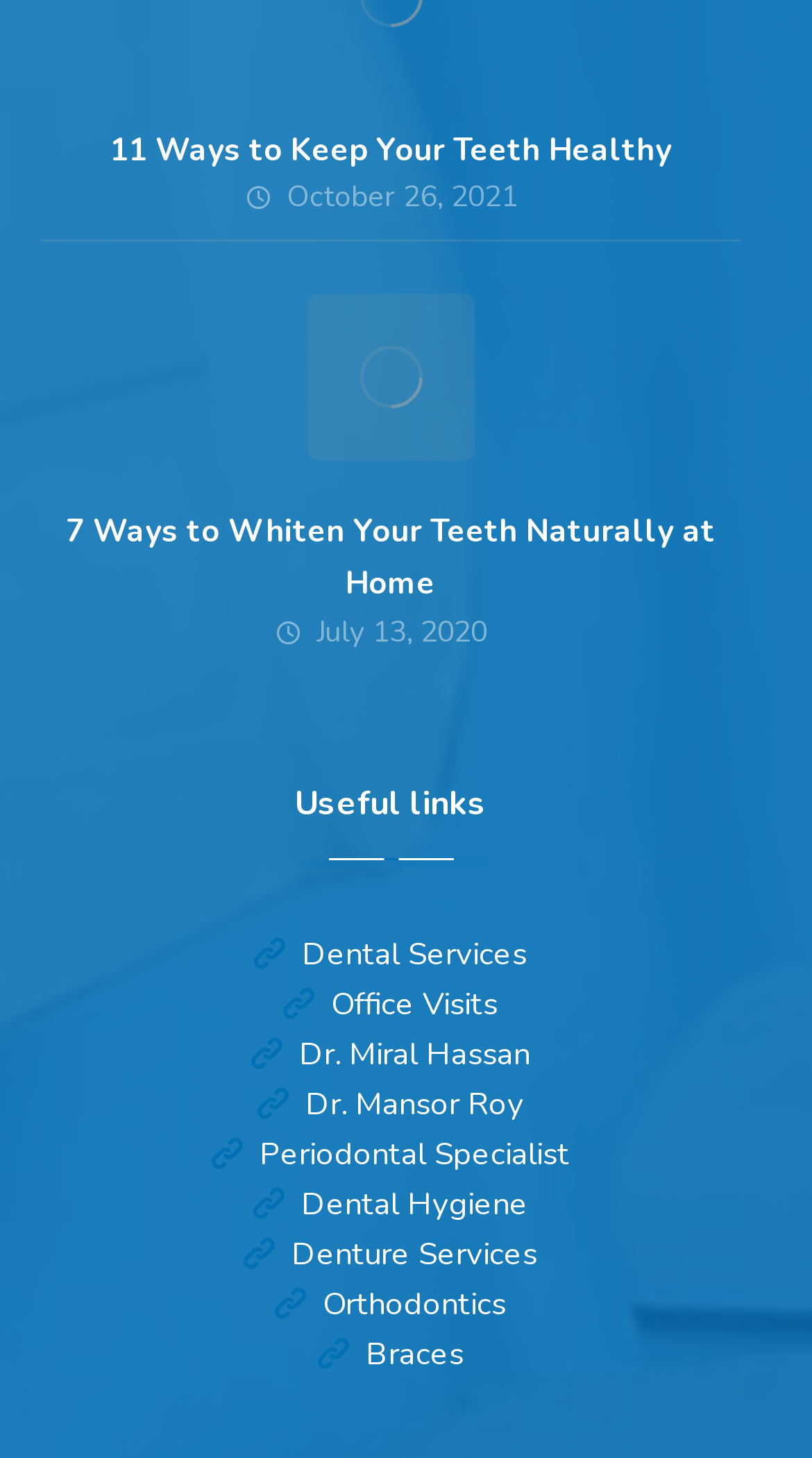Given the element description "Dental Hygiene" in the screenshot, predict the bounding box coordinates of that UI element.

[0.312, 0.811, 0.65, 0.84]